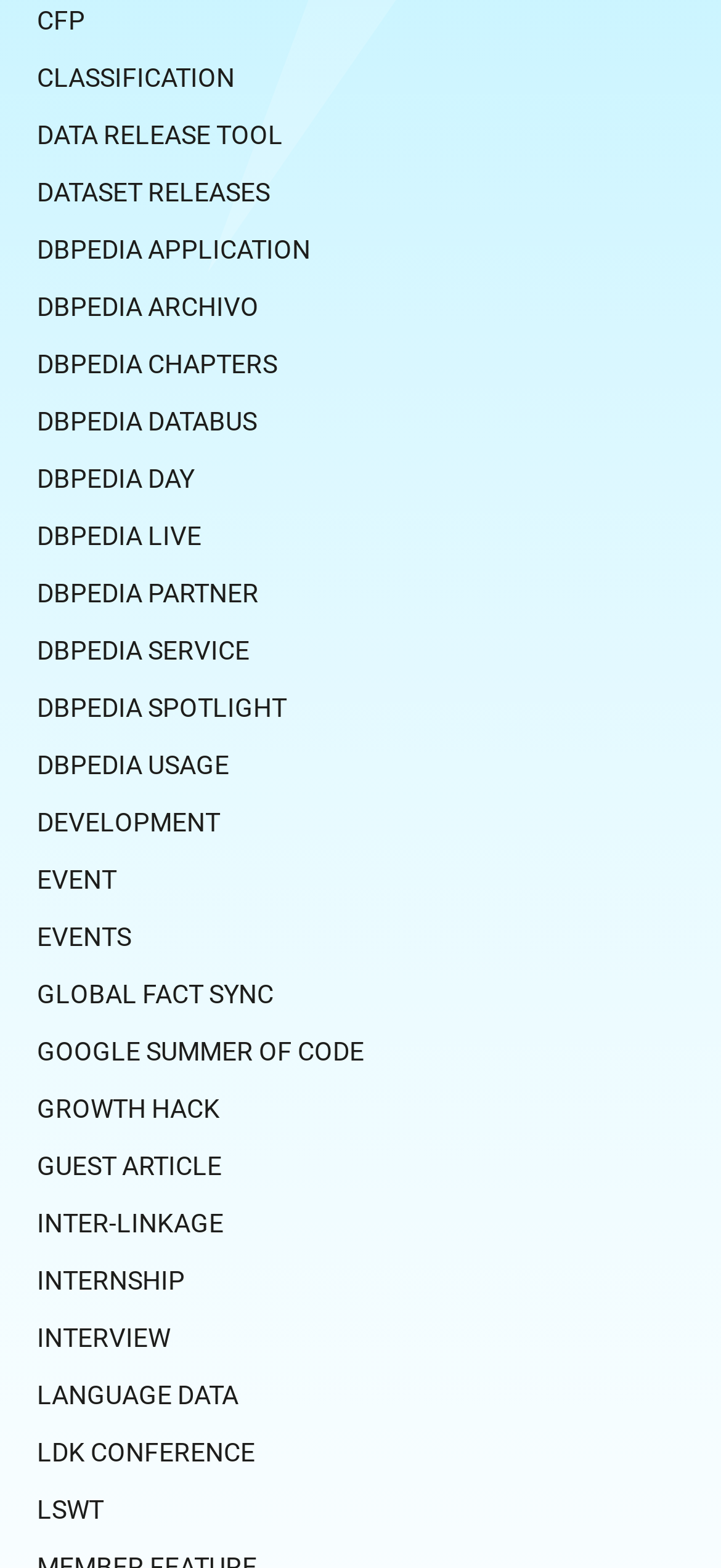Find the bounding box coordinates for the area you need to click to carry out the instruction: "explore GLOBAL FACT SYNC". The coordinates should be four float numbers between 0 and 1, indicated as [left, top, right, bottom].

[0.051, 0.624, 0.379, 0.643]